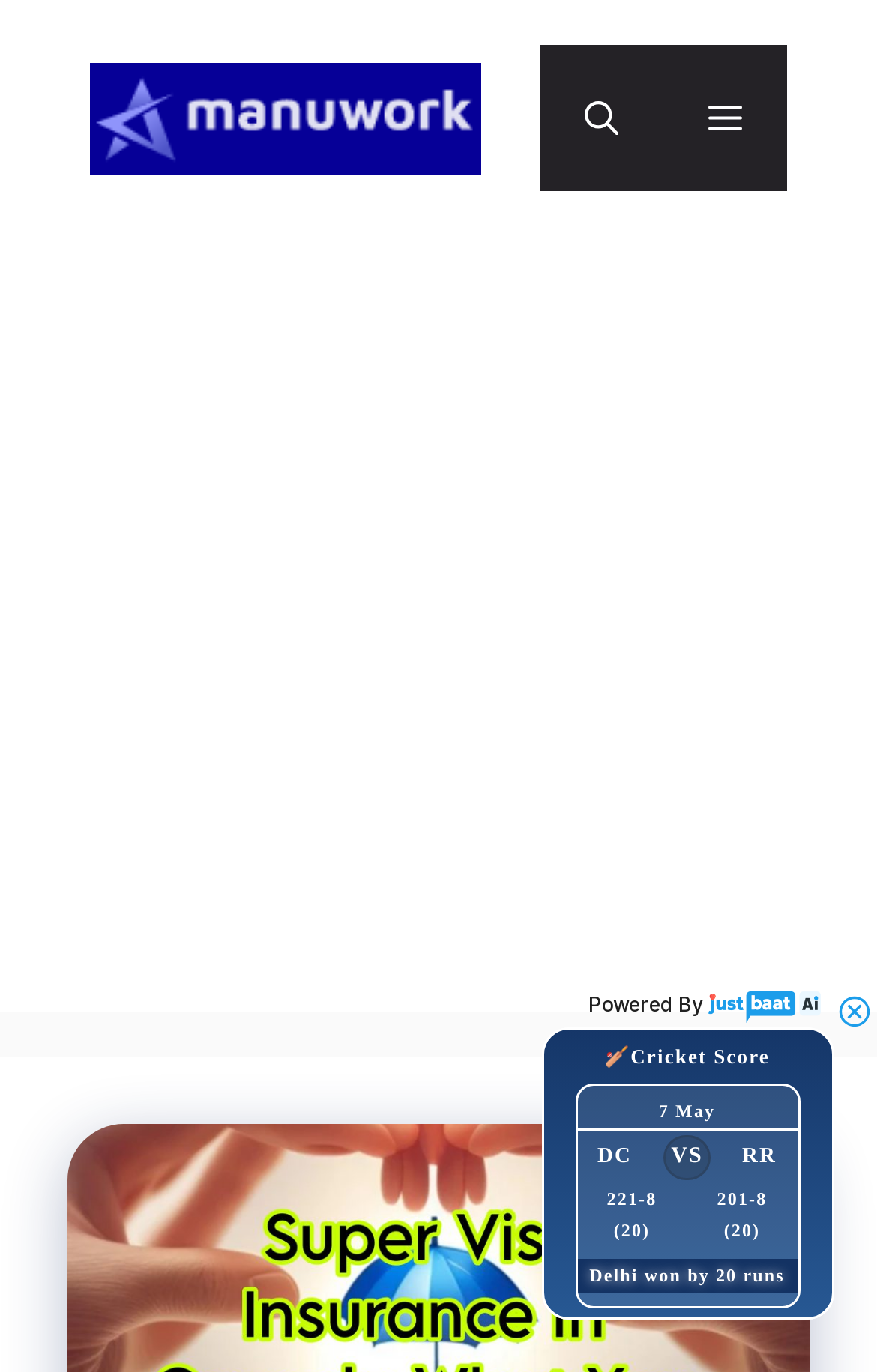What is the date of the second cricket match?
Look at the image and provide a short answer using one word or a phrase.

10 May